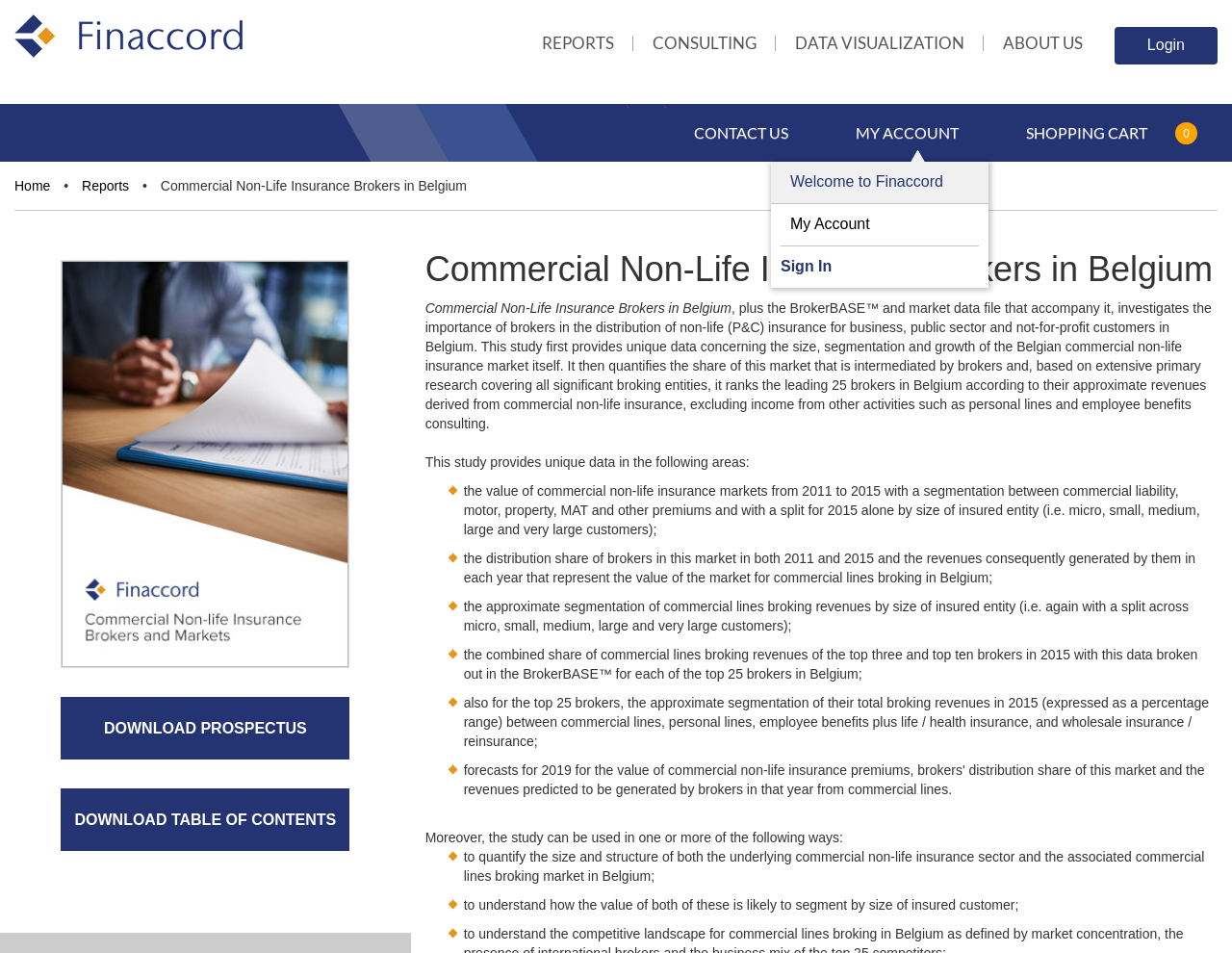Using details from the image, please answer the following question comprehensively:
What is the purpose of the study?

The purpose of the study can be found in the text below the main heading, which states that the study 'investigates the importance of brokers in the distribution of non-life (P&C) insurance for business, public sector and not-for-profit customers in Belgium'.